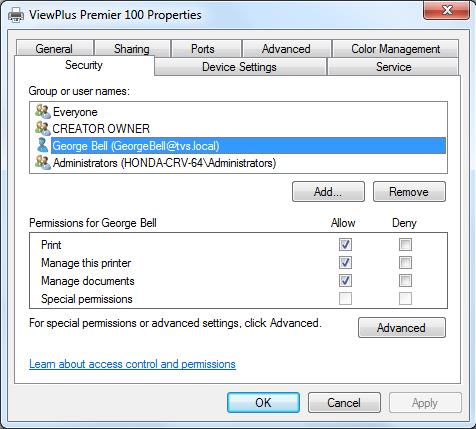Detail everything you observe in the image.

The image displays the "ViewPlus Premier 100 Properties" dialog, specifically highlighting the "Security" tab. In this dialog, user access settings for different groups and users are listed. The user "George Bell" (identified by the email address GeorgeBell@tvs.local) is highlighted, indicating that he has specific permissions assigned to him. Below his name, two checkboxes are marked: "Manage this printer" and "Manage documents," which grant him the authority to perform those actions related to this printer. The permissions are clearly outlined in a table format, providing a straightforward overview of who has access and what actions they can take regarding printer management. Other listed groups include "Everyone," "CREATOR OWNER," and "Administrators." The lower part of the dialog mentions options for "Allow" or "Deny" regarding various permissions, illustrating a user-friendly interface for managing printer security settings.